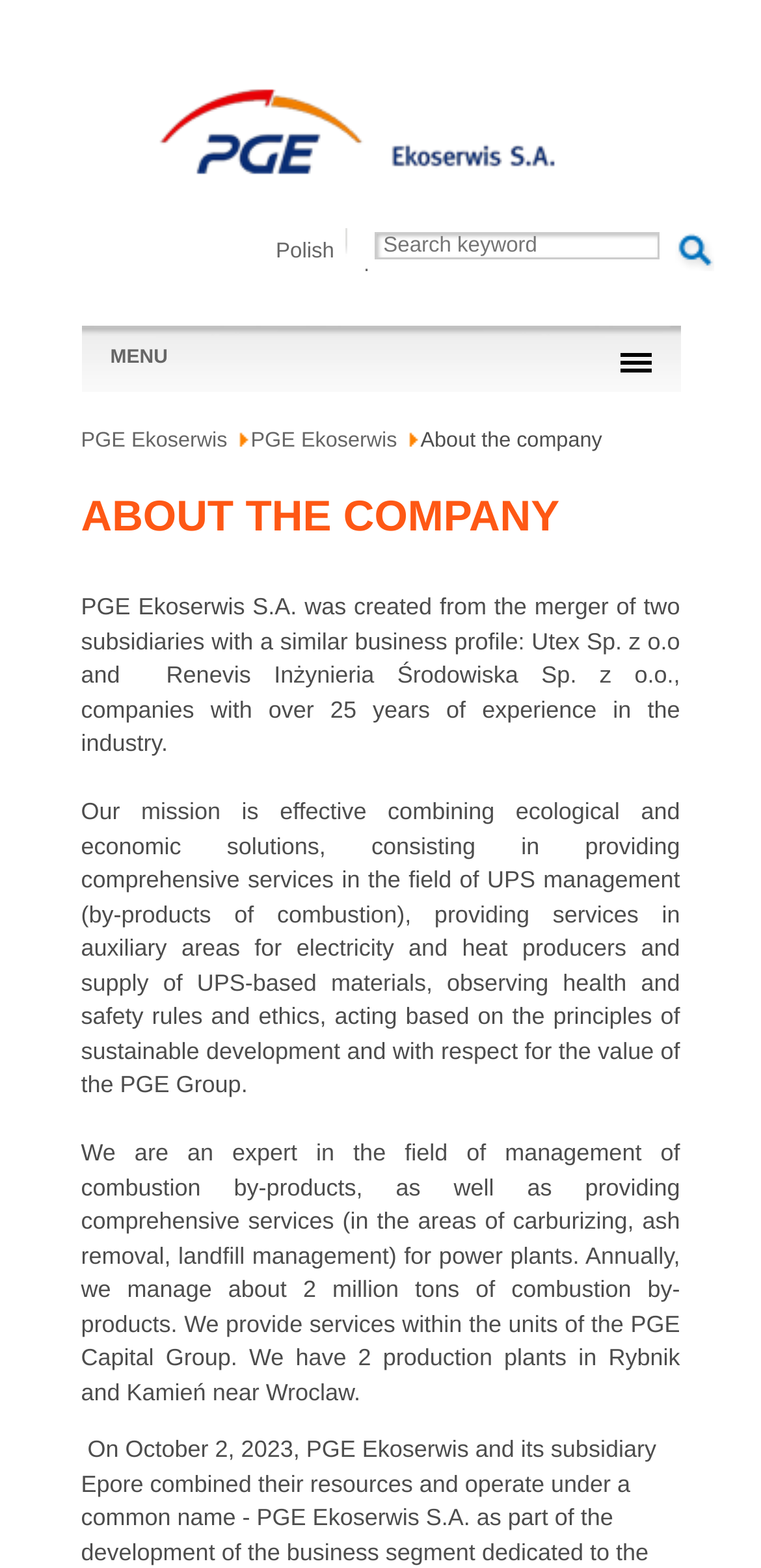Please find the bounding box for the UI component described as follows: "Welcome".

None